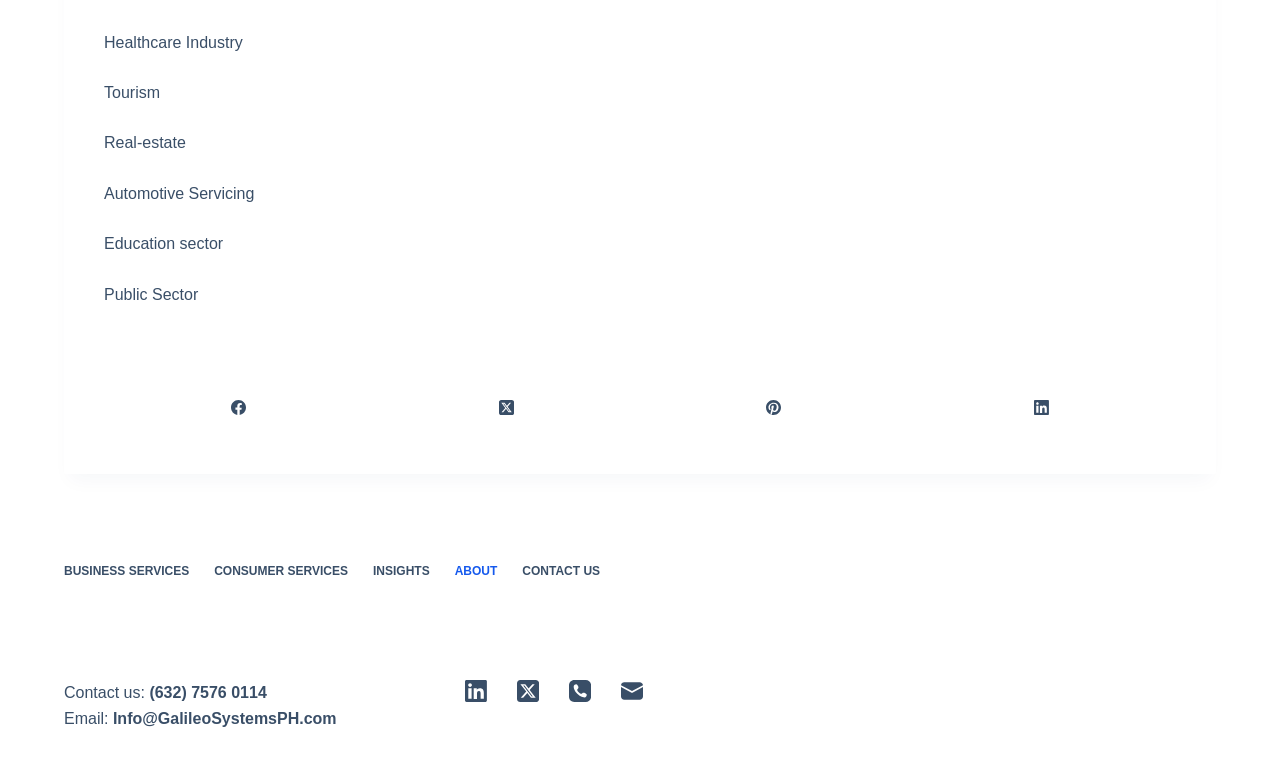Determine the bounding box coordinates of the region that needs to be clicked to achieve the task: "Contact us through phone".

[0.444, 0.883, 0.461, 0.911]